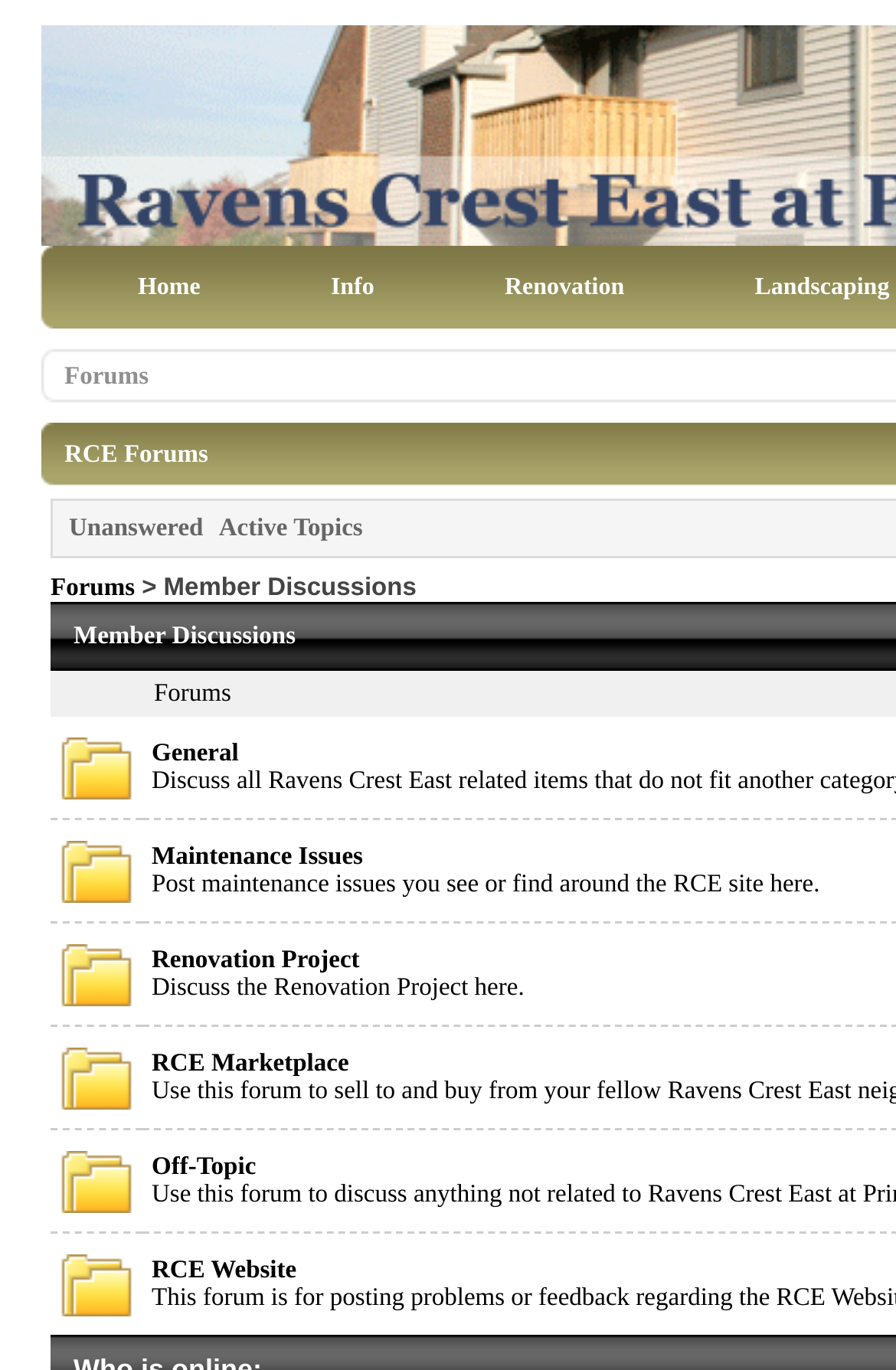Specify the bounding box coordinates of the area to click in order to follow the given instruction: "Browse Forums."

[0.072, 0.264, 0.166, 0.284]